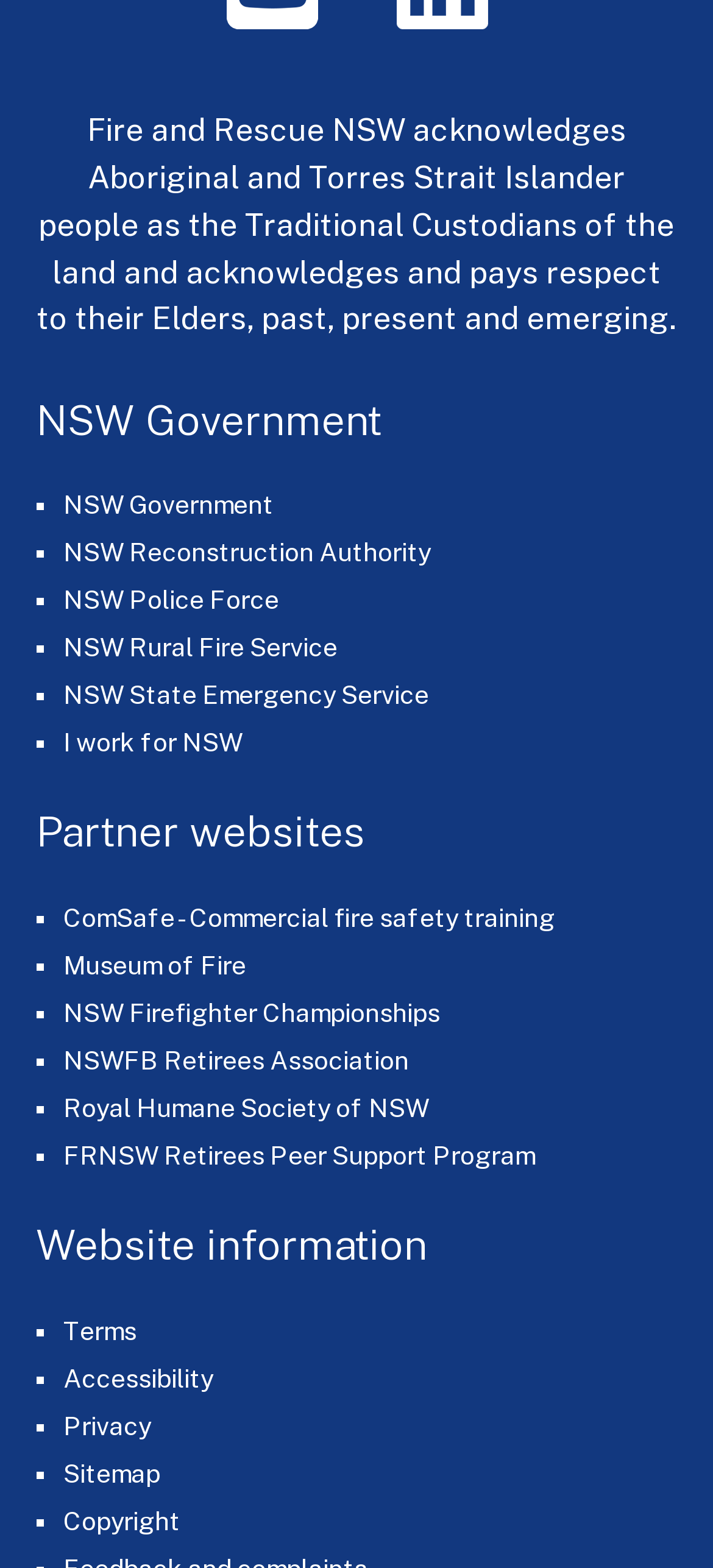Please locate the bounding box coordinates of the element that should be clicked to achieve the given instruction: "Read 'Top 6 Instagram Metrics To Track Success Of Your Strategy'".

None